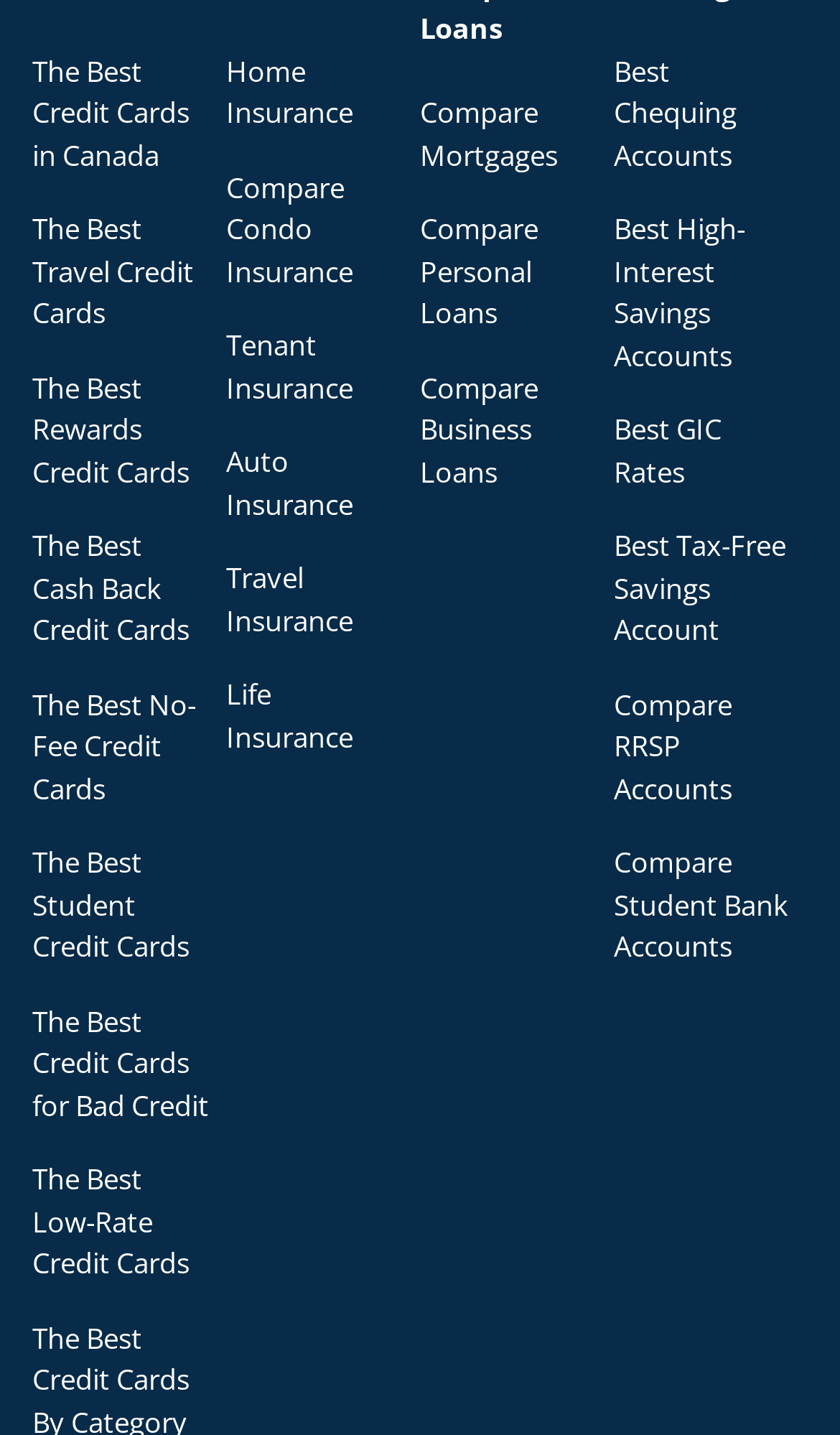Please locate the bounding box coordinates of the element's region that needs to be clicked to follow the instruction: "View Best Chequing Accounts". The bounding box coordinates should be provided as four float numbers between 0 and 1, i.e., [left, top, right, bottom].

[0.731, 0.036, 0.943, 0.123]